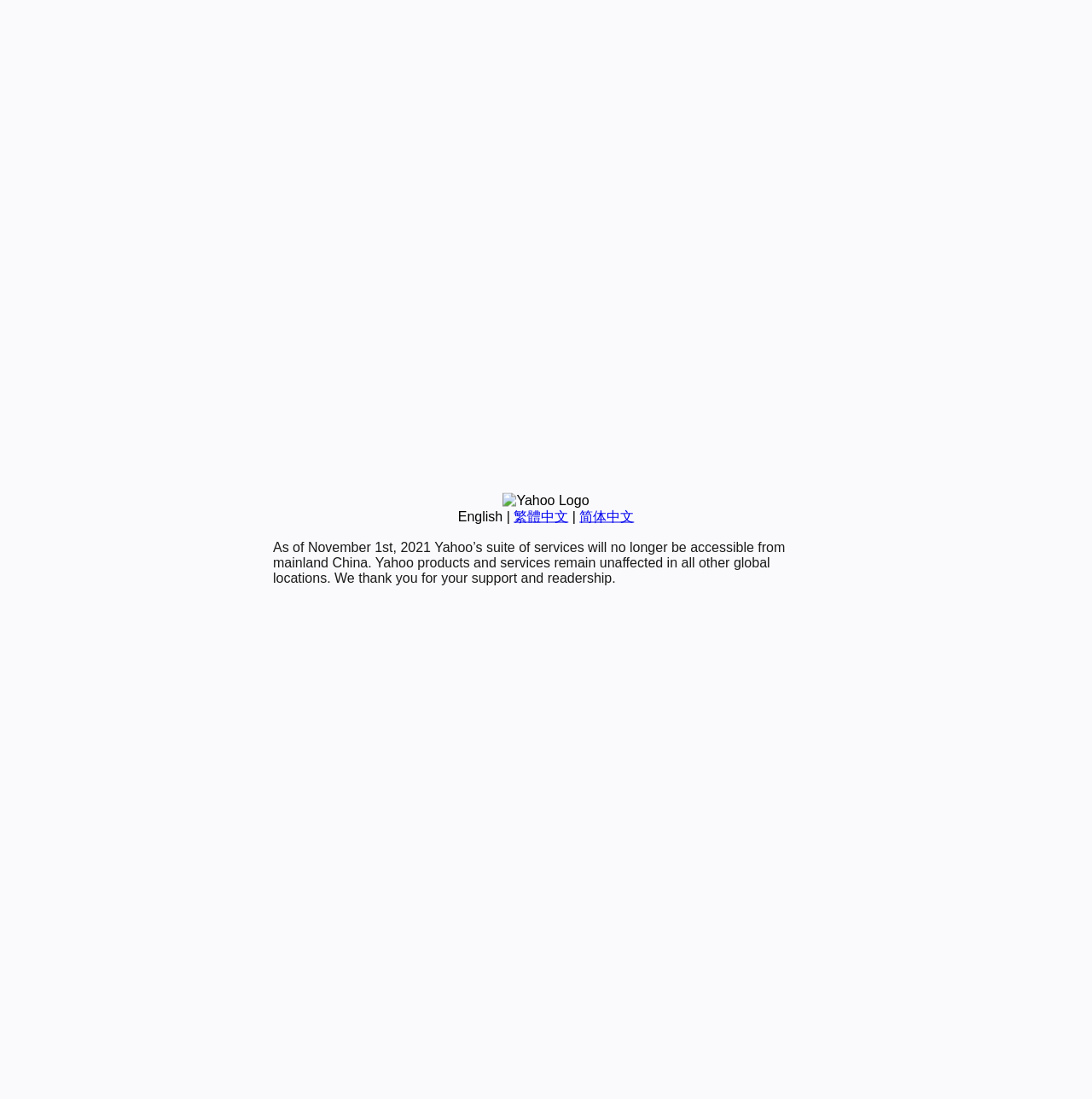Calculate the bounding box coordinates of the UI element given the description: "繁體中文".

[0.47, 0.463, 0.52, 0.476]